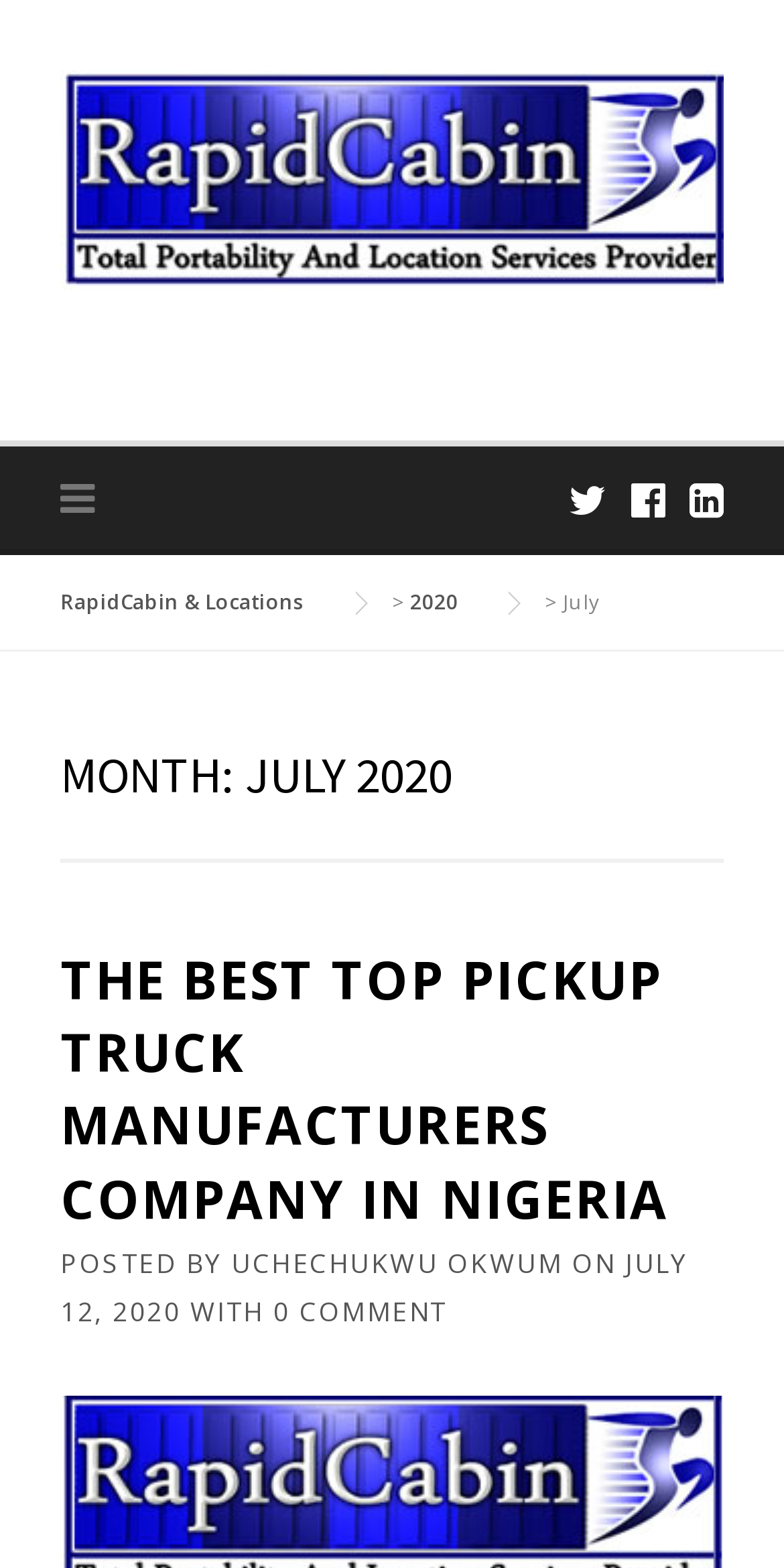Can you specify the bounding box coordinates of the area that needs to be clicked to fulfill the following instruction: "go to RapidCabin & Locations"?

[0.077, 0.1, 0.923, 0.125]